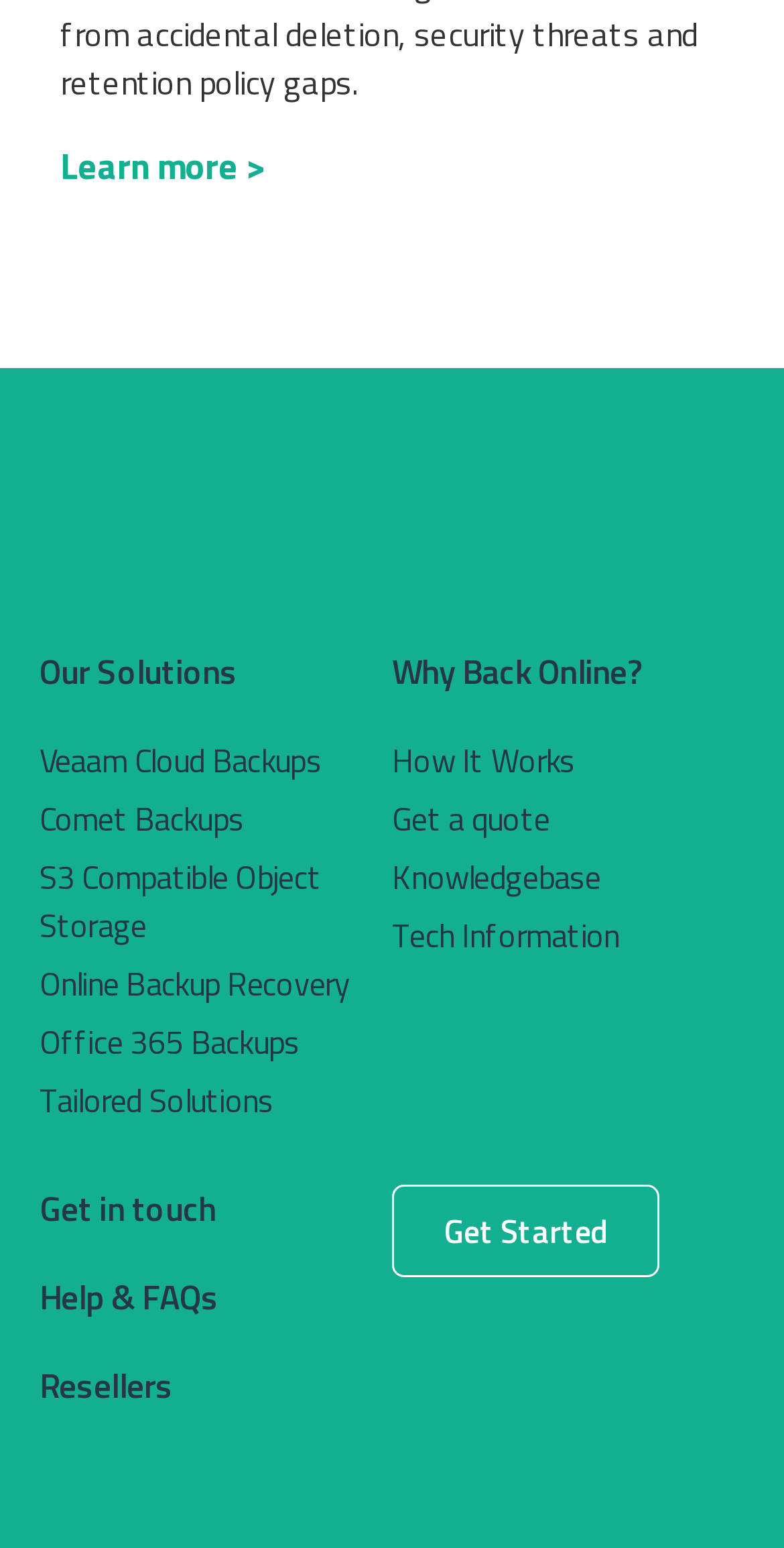Please specify the bounding box coordinates of the clickable section necessary to execute the following command: "Get a quote for backup services".

[0.5, 0.513, 0.95, 0.544]